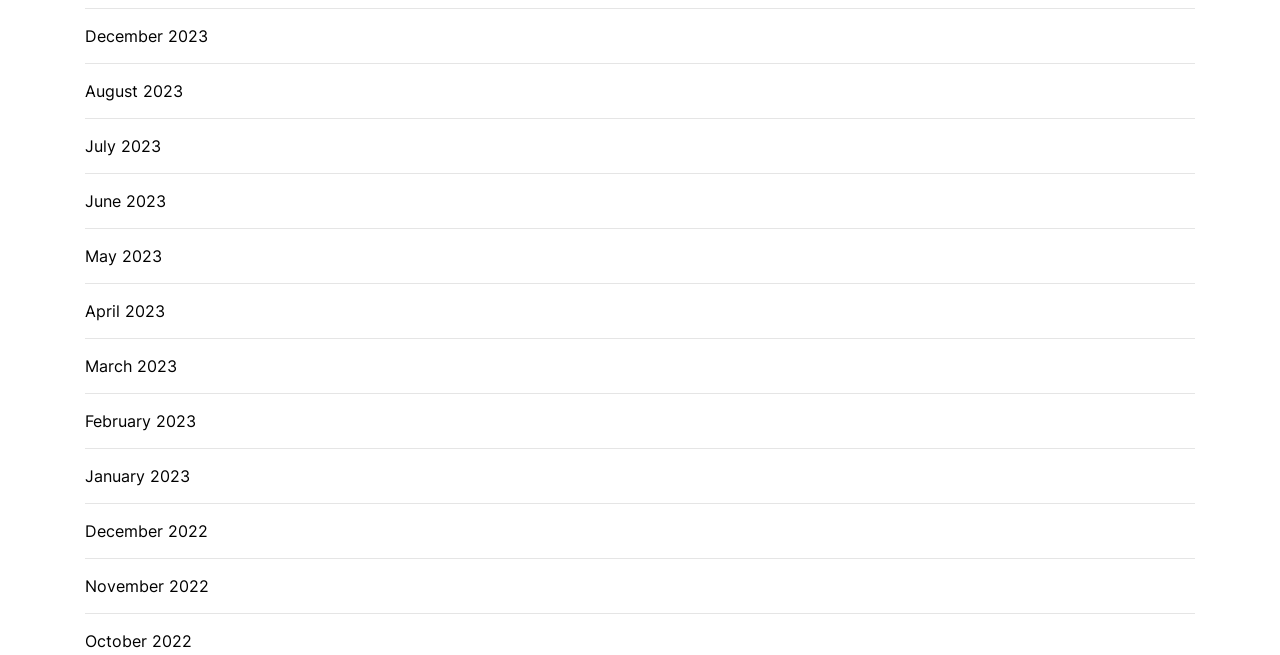Pinpoint the bounding box coordinates of the area that must be clicked to complete this instruction: "view December 2023".

[0.066, 0.037, 0.162, 0.074]